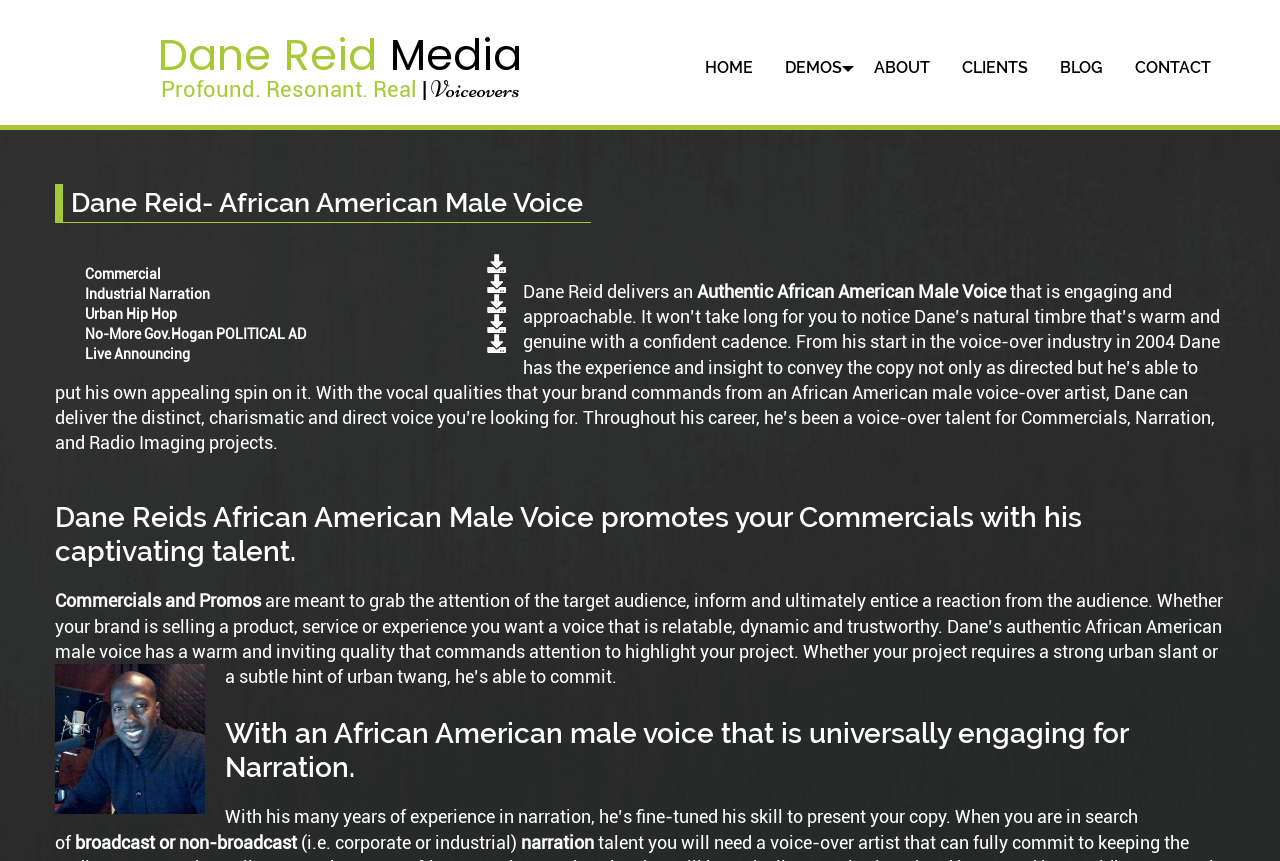Show the bounding box coordinates of the element that should be clicked to complete the task: "View May 2020".

None